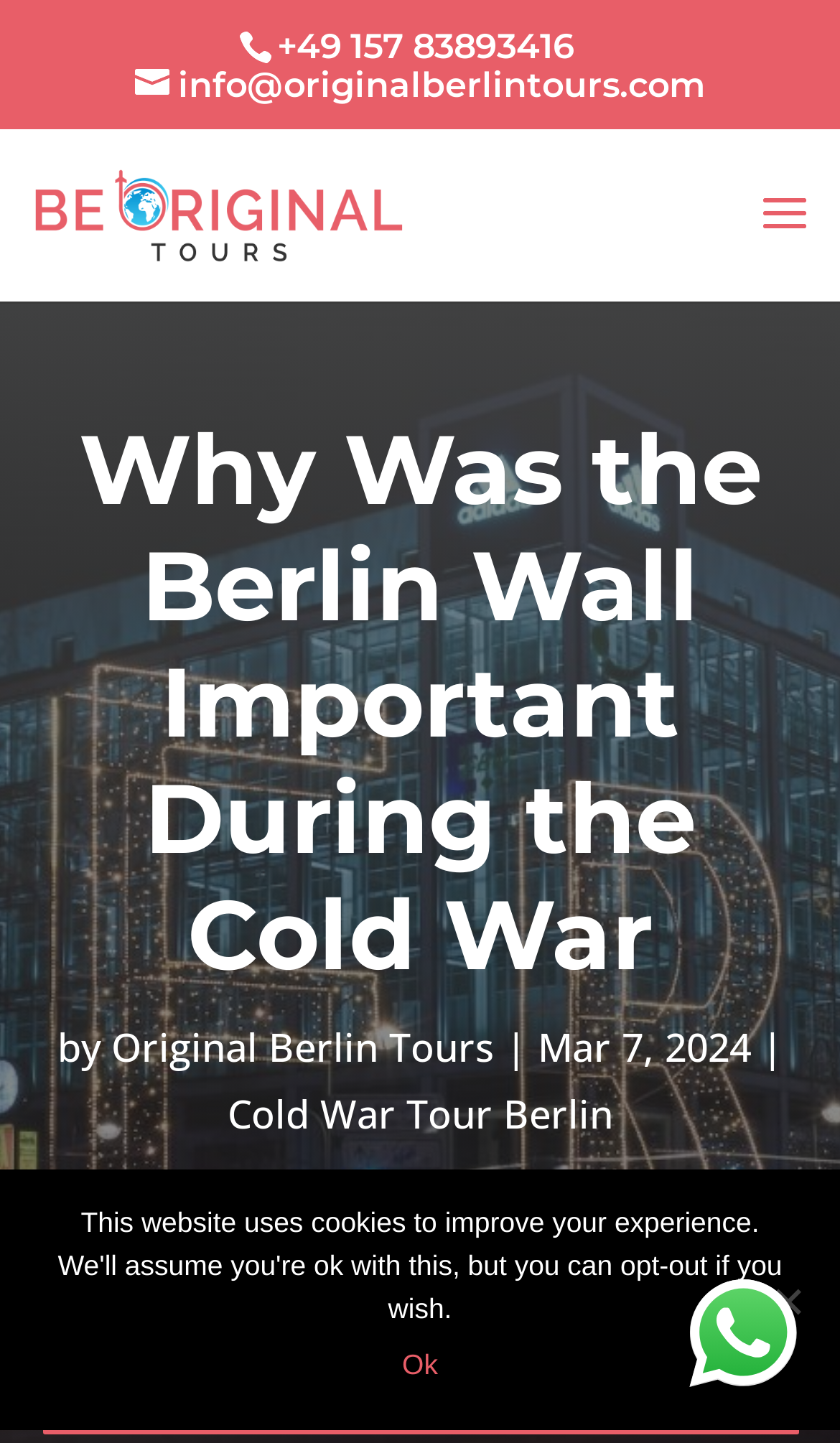Answer the question in one word or a short phrase:
How can I book the tour?

Click on 'Book Your Cold War Tour Now'